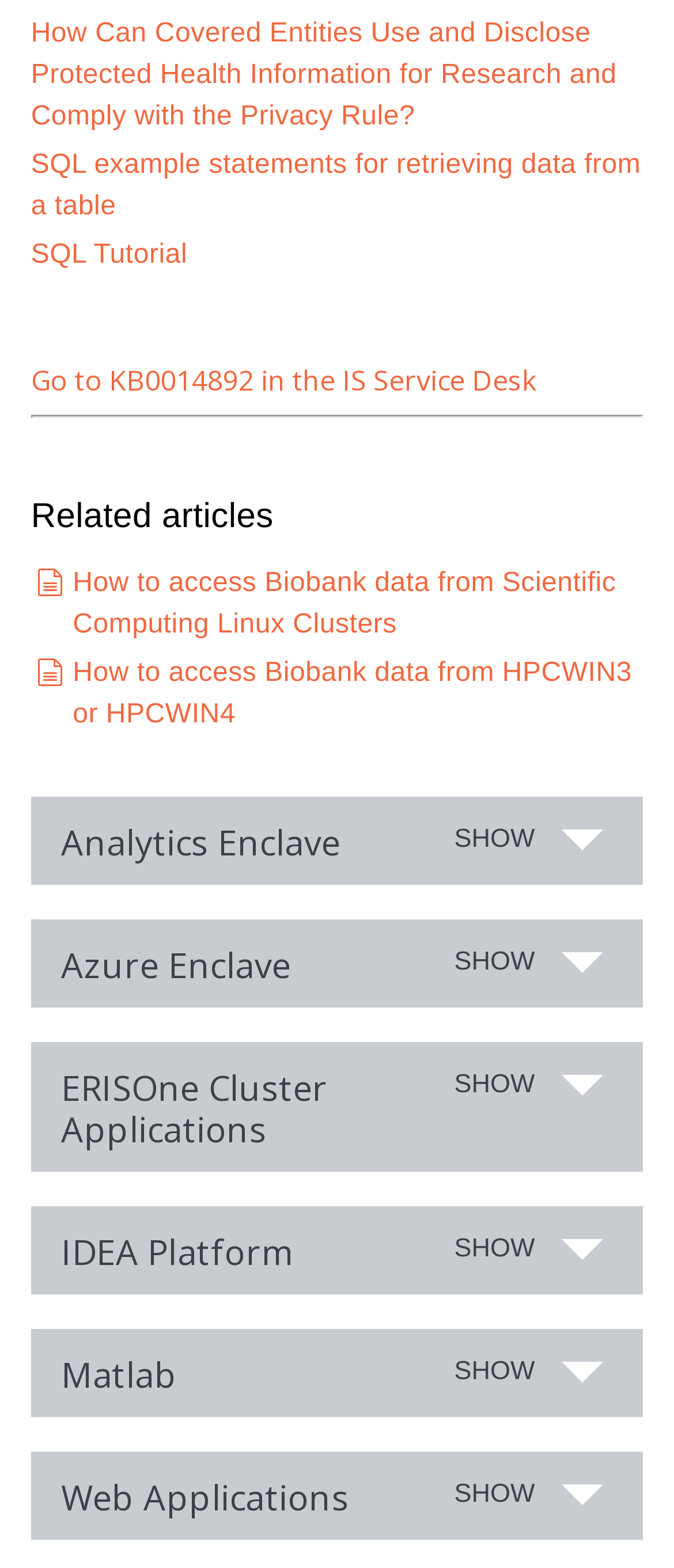Identify the bounding box coordinates for the element you need to click to achieve the following task: "Go to the webpage about SQL Tutorial". The coordinates must be four float values ranging from 0 to 1, formatted as [left, top, right, bottom].

[0.046, 0.154, 0.278, 0.172]